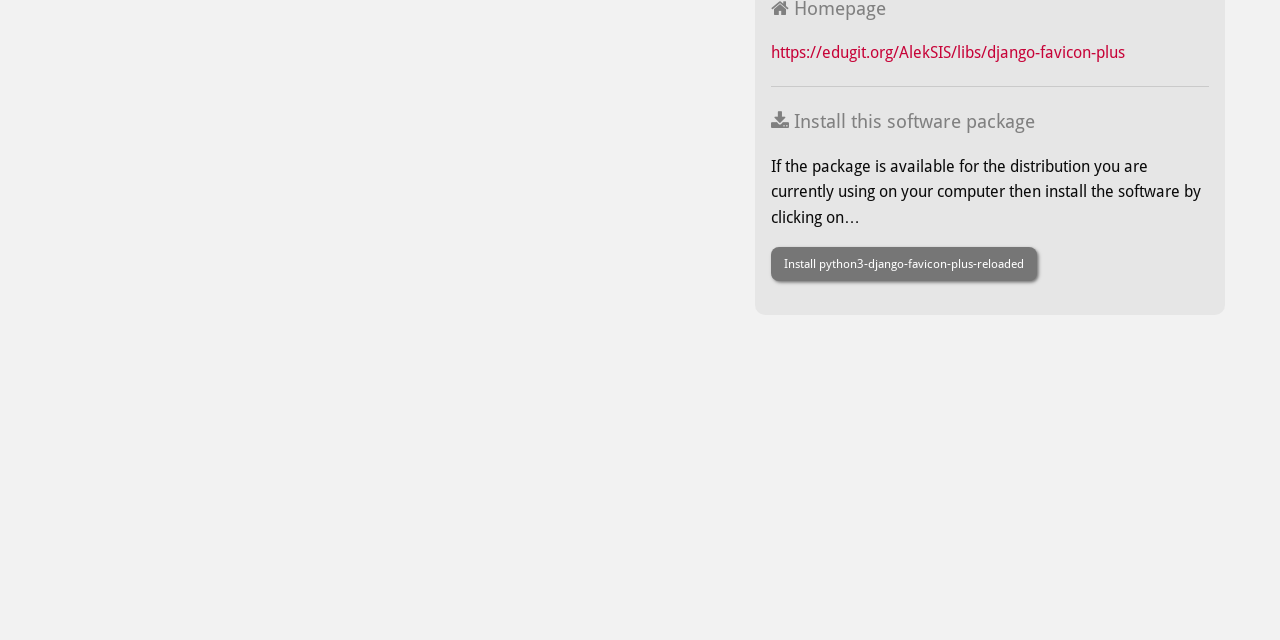For the element described, predict the bounding box coordinates as (top-left x, top-left y, bottom-right x, bottom-right y). All values should be between 0 and 1. Element description: https://edugit.org/AlekSIS/libs/django-favicon-plus

[0.602, 0.068, 0.879, 0.098]